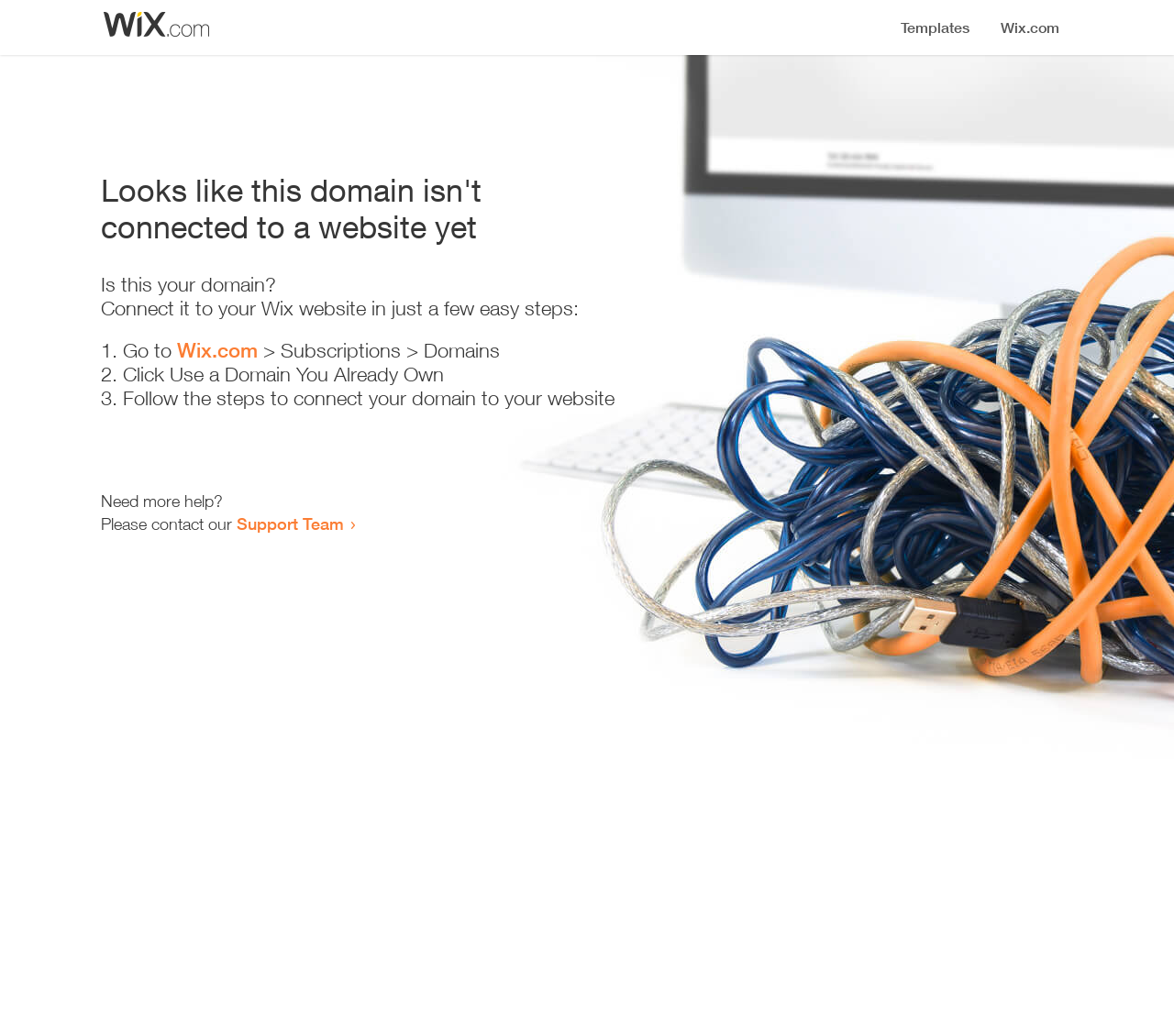Based on the element description: "Support Team", identify the UI element and provide its bounding box coordinates. Use four float numbers between 0 and 1, [left, top, right, bottom].

[0.202, 0.496, 0.293, 0.515]